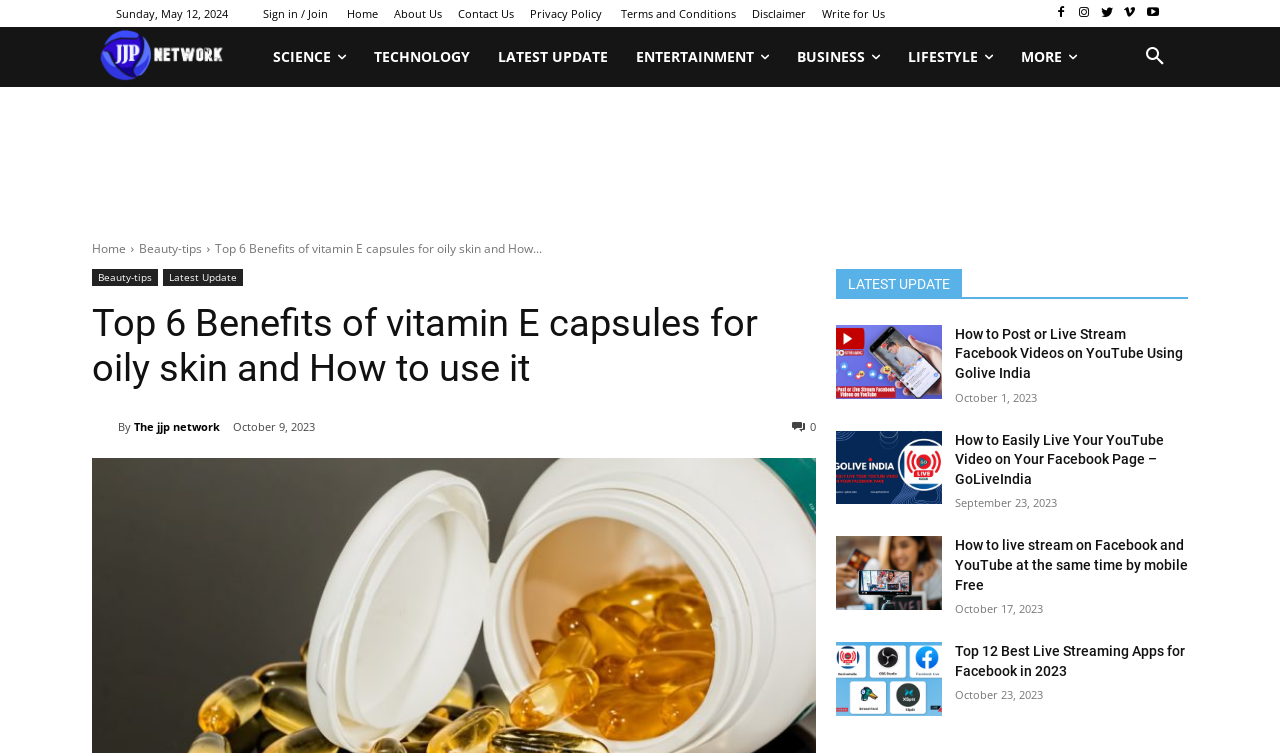What is the purpose of the search button?
Provide a one-word or short-phrase answer based on the image.

To search the website